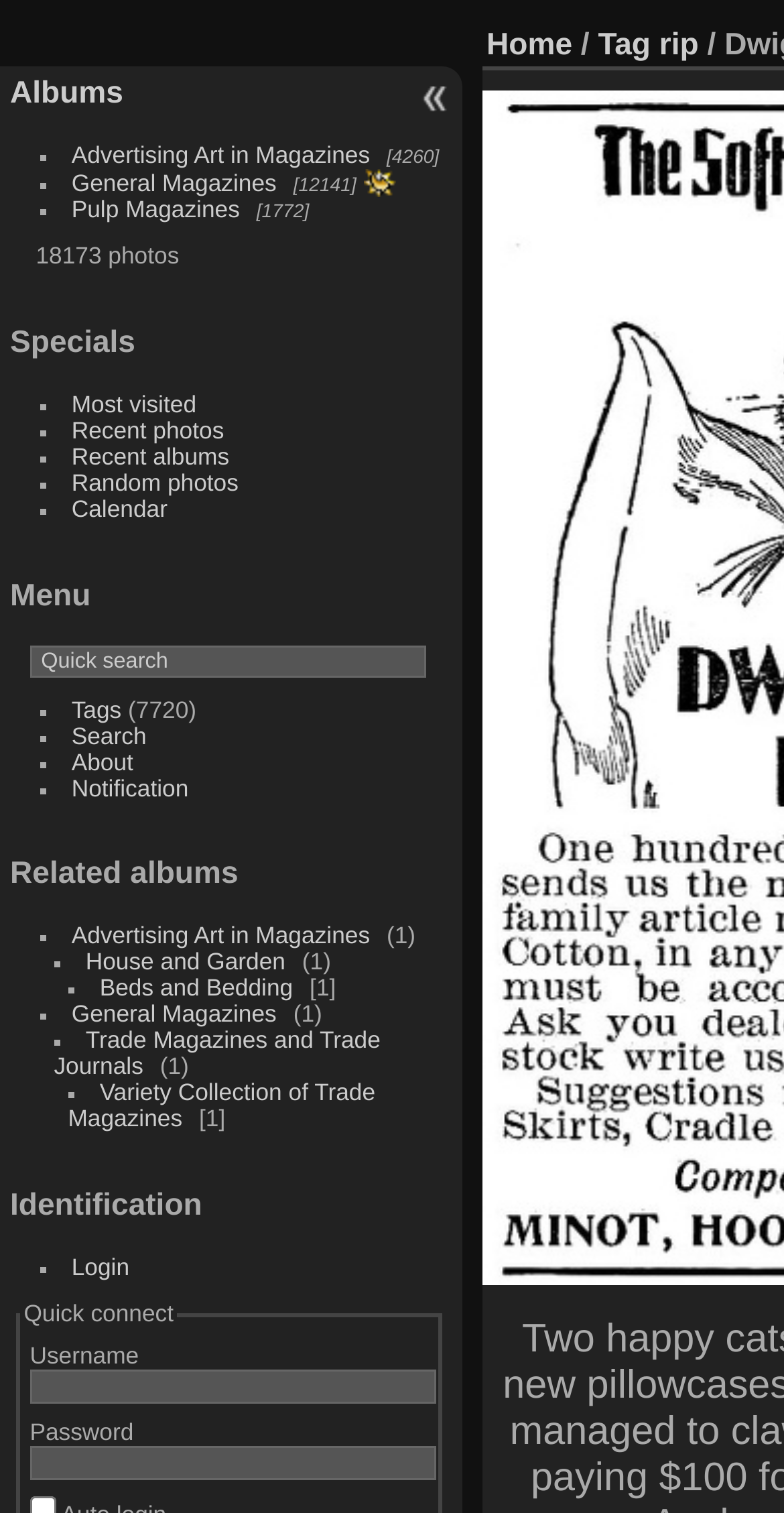Find the bounding box coordinates corresponding to the UI element with the description: "Advertising Art in Magazines". The coordinates should be formatted as [left, top, right, bottom], with values as floats between 0 and 1.

[0.091, 0.094, 0.472, 0.112]